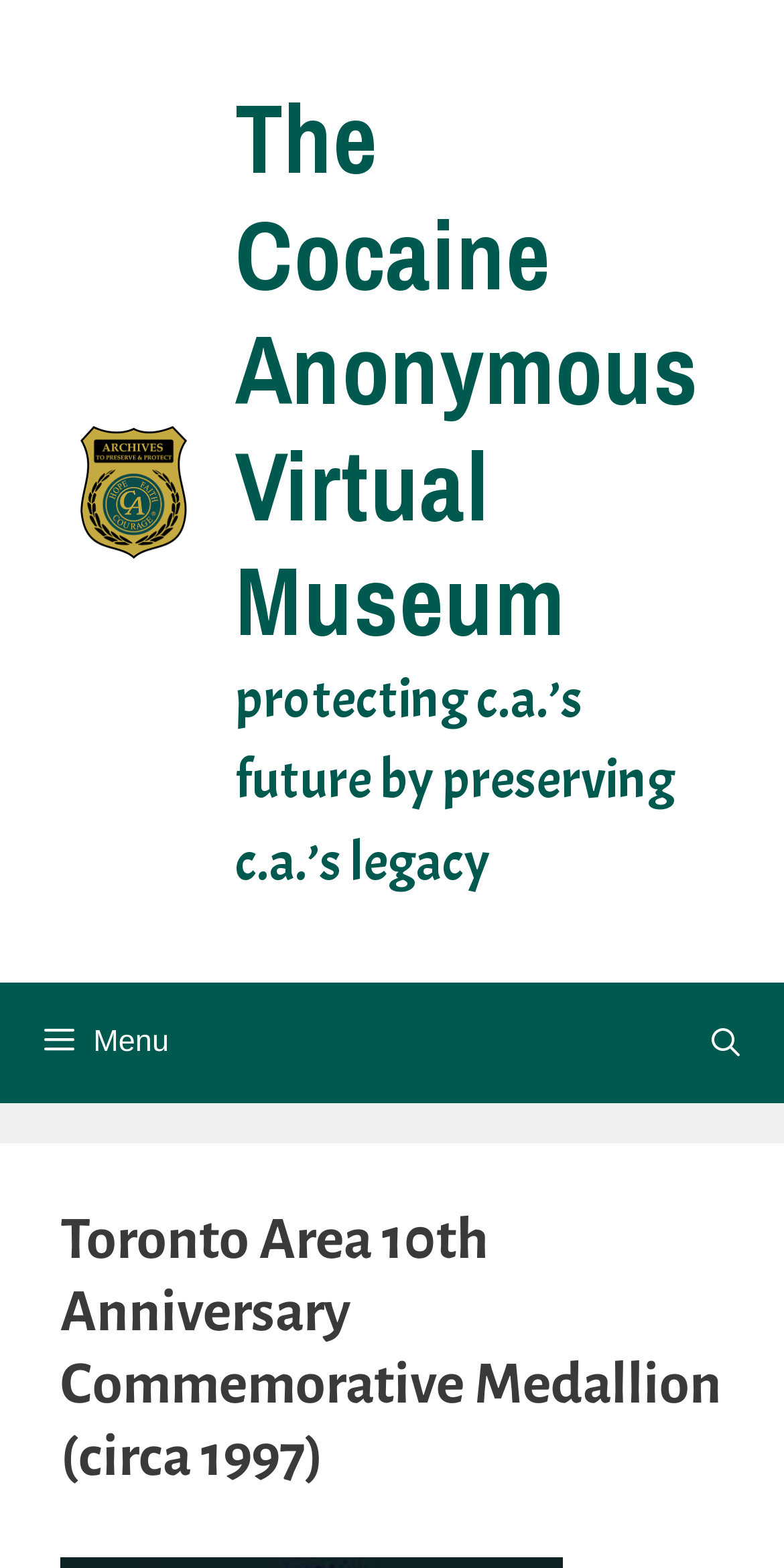Please find the bounding box for the UI component described as follows: "The Cocaine Anonymous Virtual Museum".

[0.3, 0.046, 0.892, 0.425]